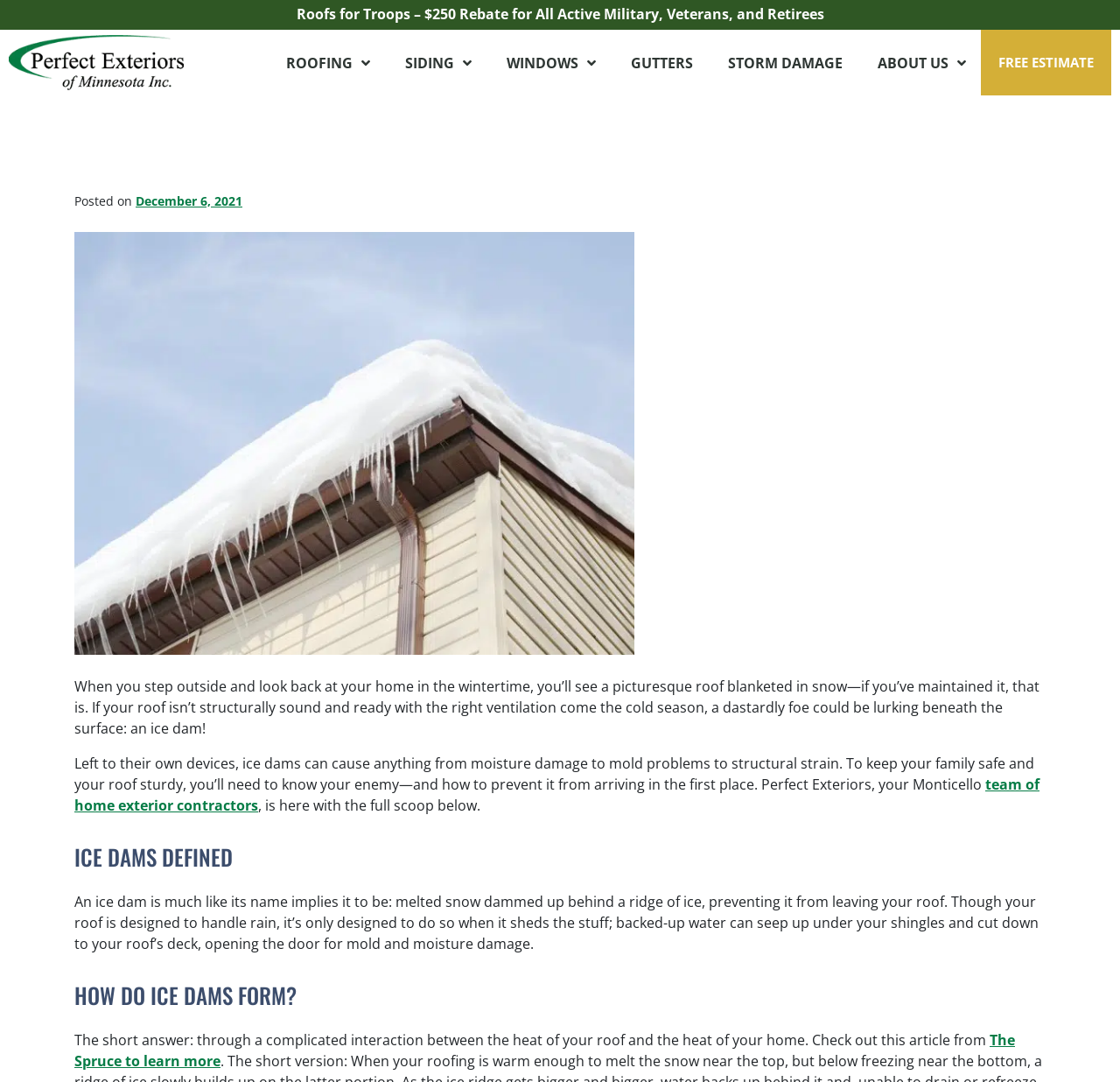What is the date of the article?
Answer the question with just one word or phrase using the image.

December 6, 2021